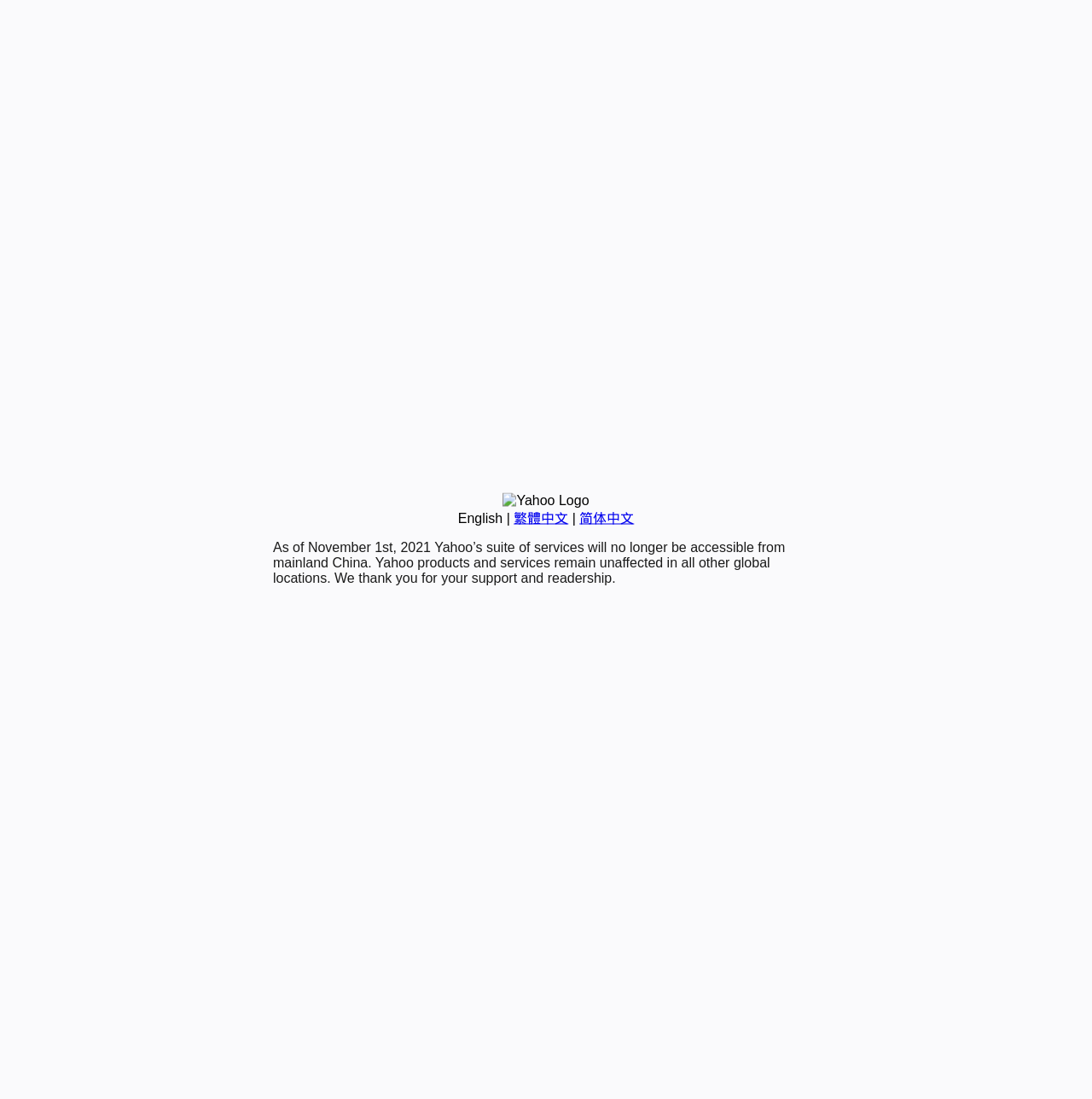Bounding box coordinates should be provided in the format (top-left x, top-left y, bottom-right x, bottom-right y) with all values between 0 and 1. Identify the bounding box for this UI element: 简体中文

[0.531, 0.465, 0.581, 0.478]